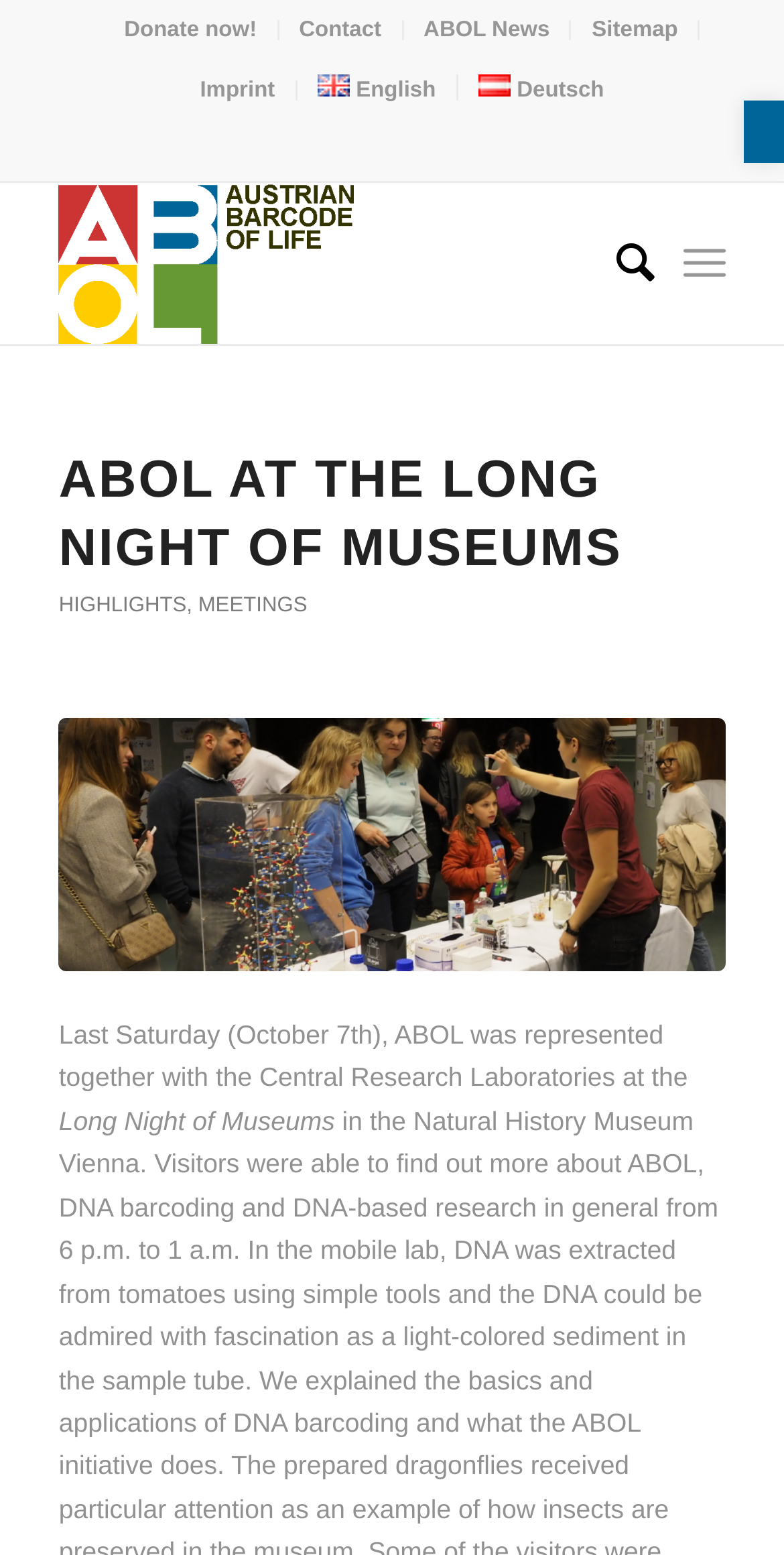What is the language of the current webpage?
Craft a detailed and extensive response to the question.

I inferred this from the presence of the link 'English' in the menu, which suggests that the current language is English.